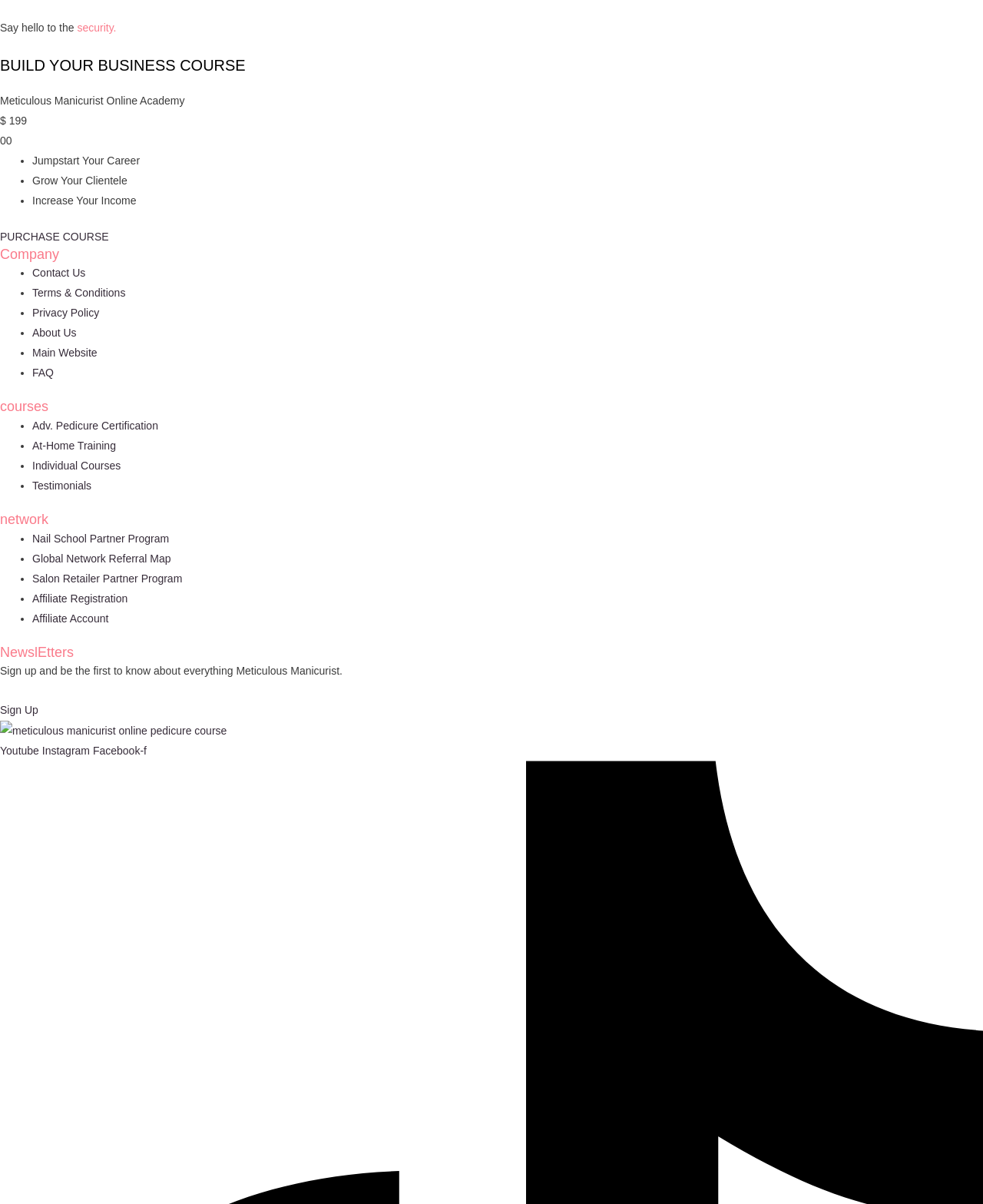What are the benefits of the business course?
Using the information presented in the image, please offer a detailed response to the question.

The webpage lists the benefits of the business course as 'Jumpstart Your Career', 'Grow Your Clientele', and 'Increase Your Income', indicating that the course can help individuals start their career, expand their client base, and increase their earnings.